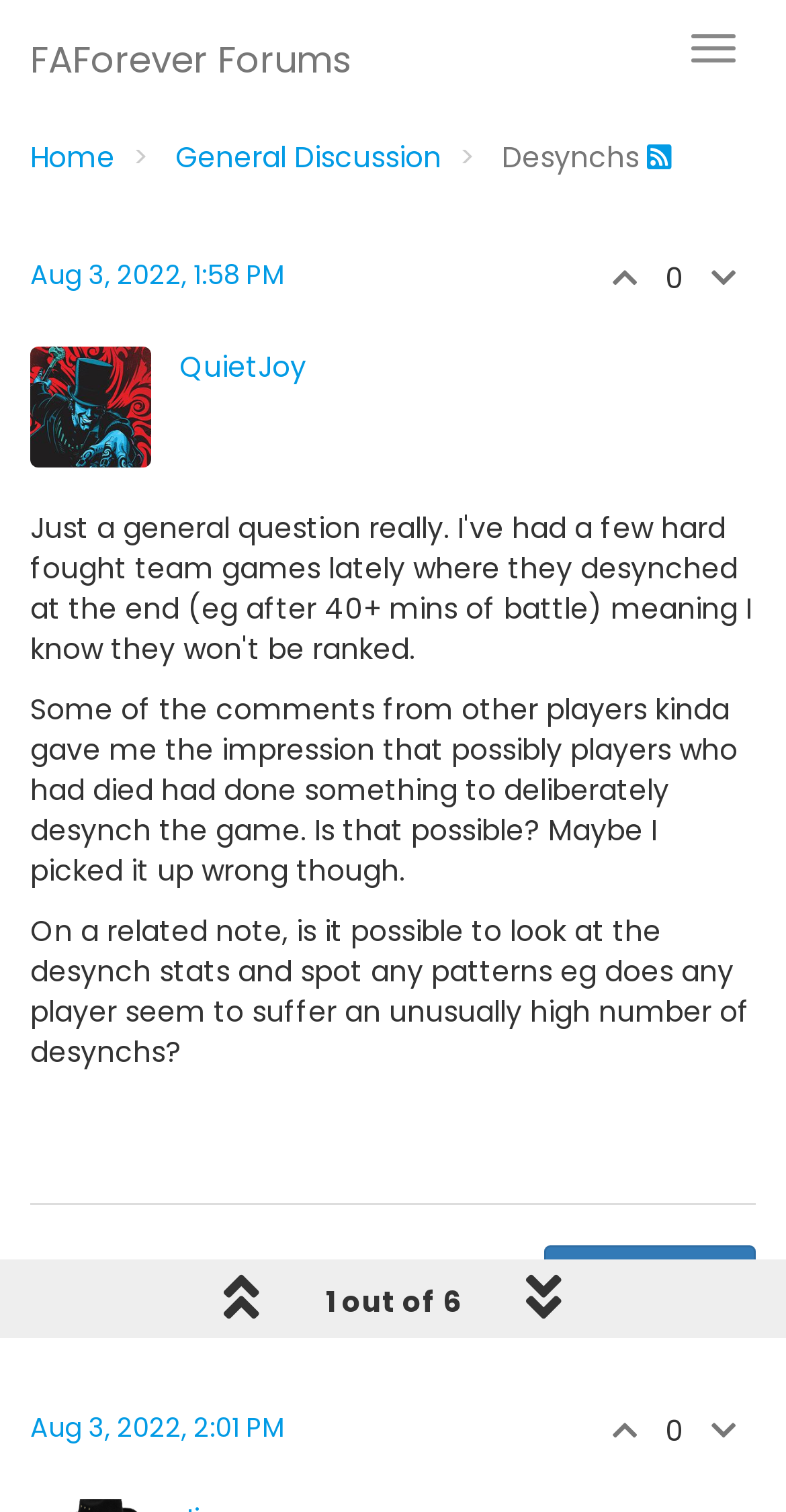How many views does the current discussion have?
Using the information from the image, provide a comprehensive answer to the question.

The number of views of the current discussion is '238' which is indicated by the generic element with the text '238' at the bottom of the webpage.